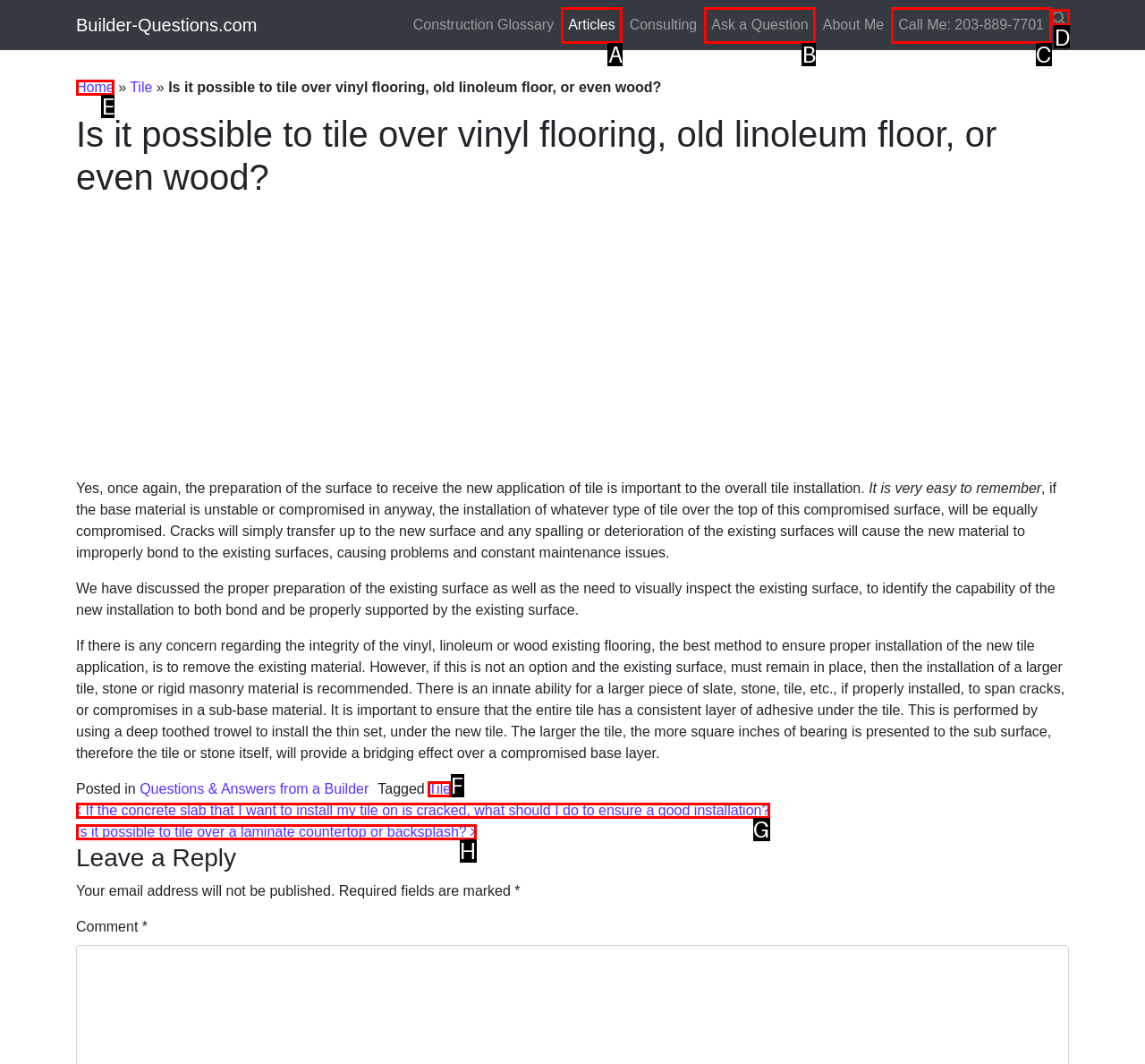Tell me the correct option to click for this task: Search for something
Write down the option's letter from the given choices.

D